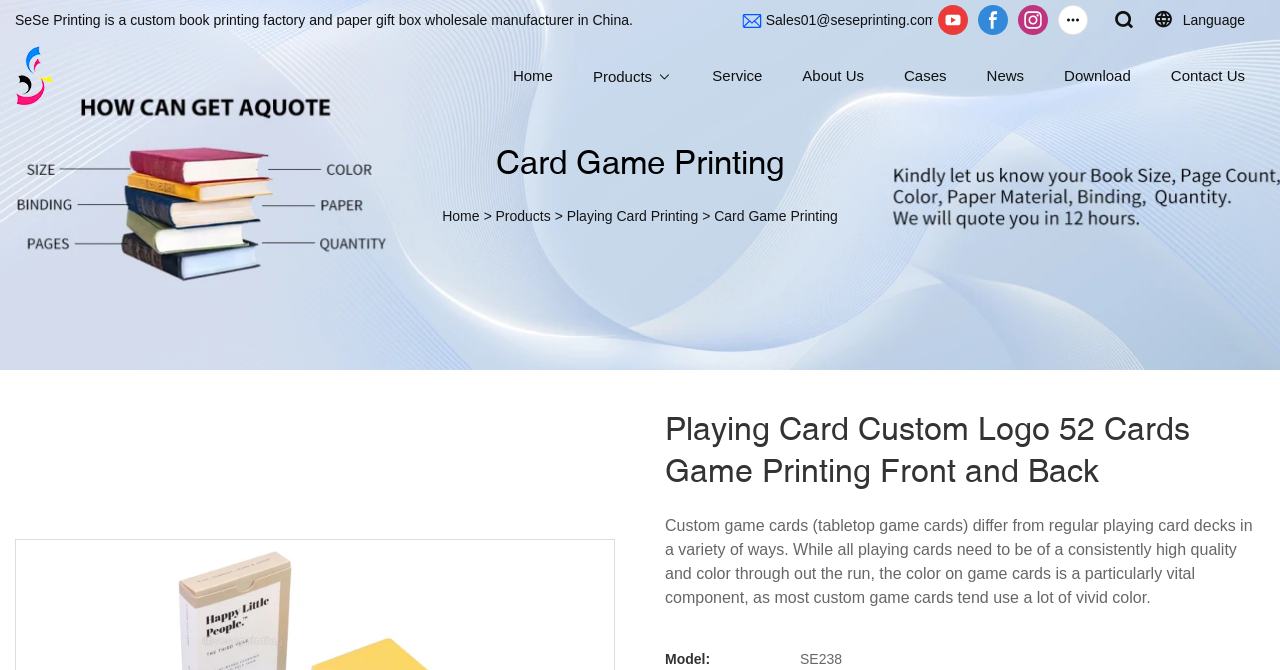Identify and provide the bounding box coordinates of the UI element described: "2020". The coordinates should be formatted as [left, top, right, bottom], with each number being a float between 0 and 1.

None